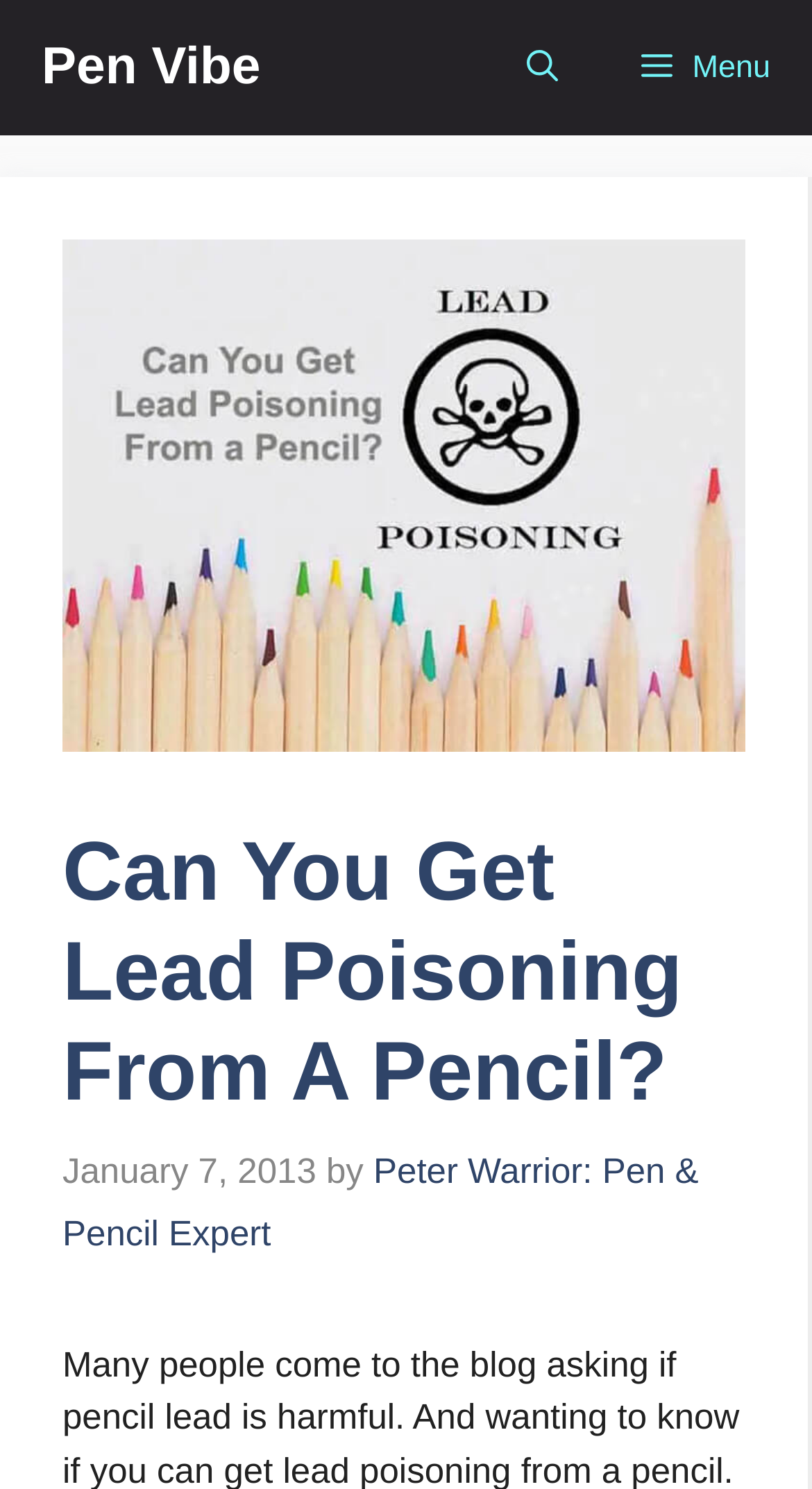By analyzing the image, answer the following question with a detailed response: What is the purpose of the button in the navigation section?

I found the purpose of the button in the navigation section by looking at the button element, which is labeled as 'Menu' and has an expanded property set to False, indicating that it controls a menu.